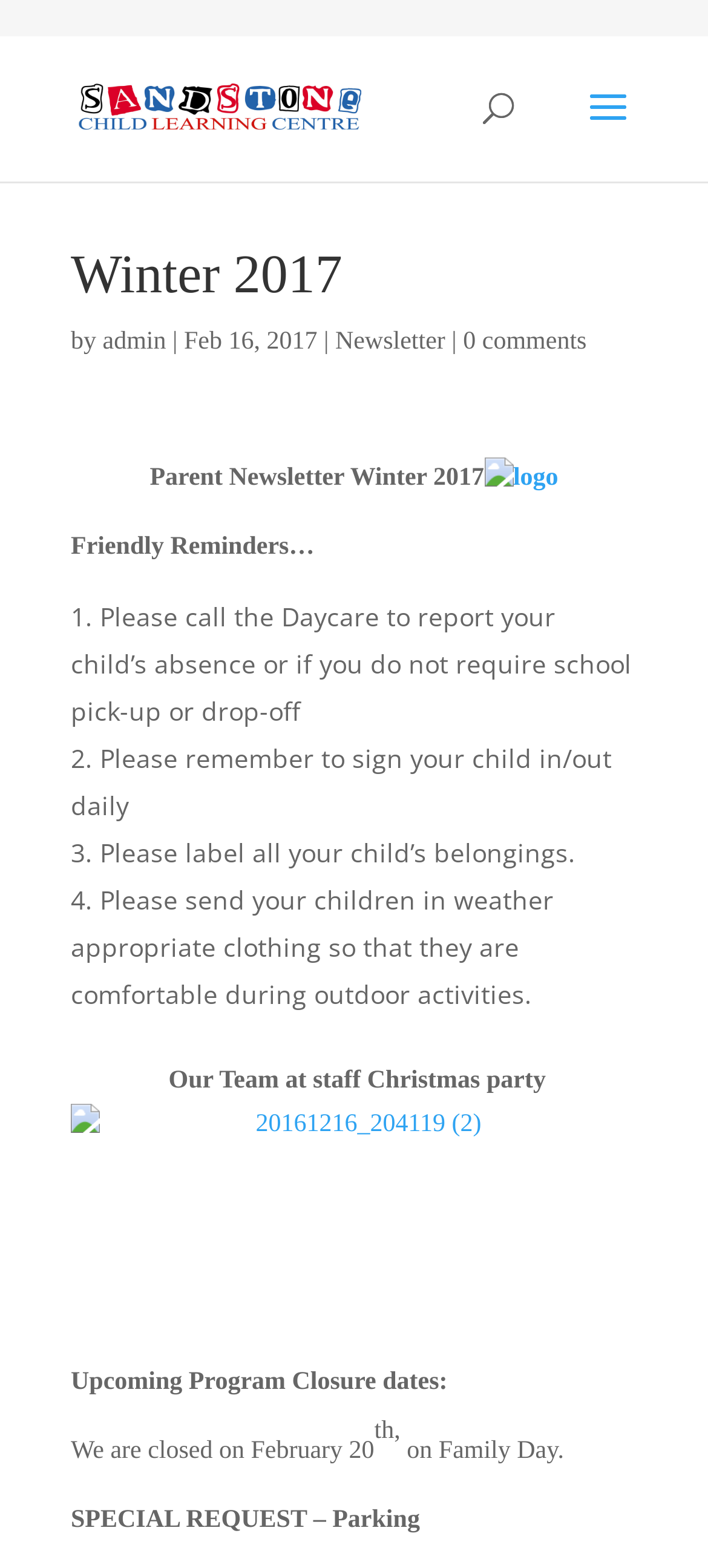What is the date of the upcoming program closure?
Please provide a comprehensive answer based on the visual information in the image.

I found the answer by looking at the text 'We are closed on February 20' which is located below the text 'Upcoming Program Closure dates:'.